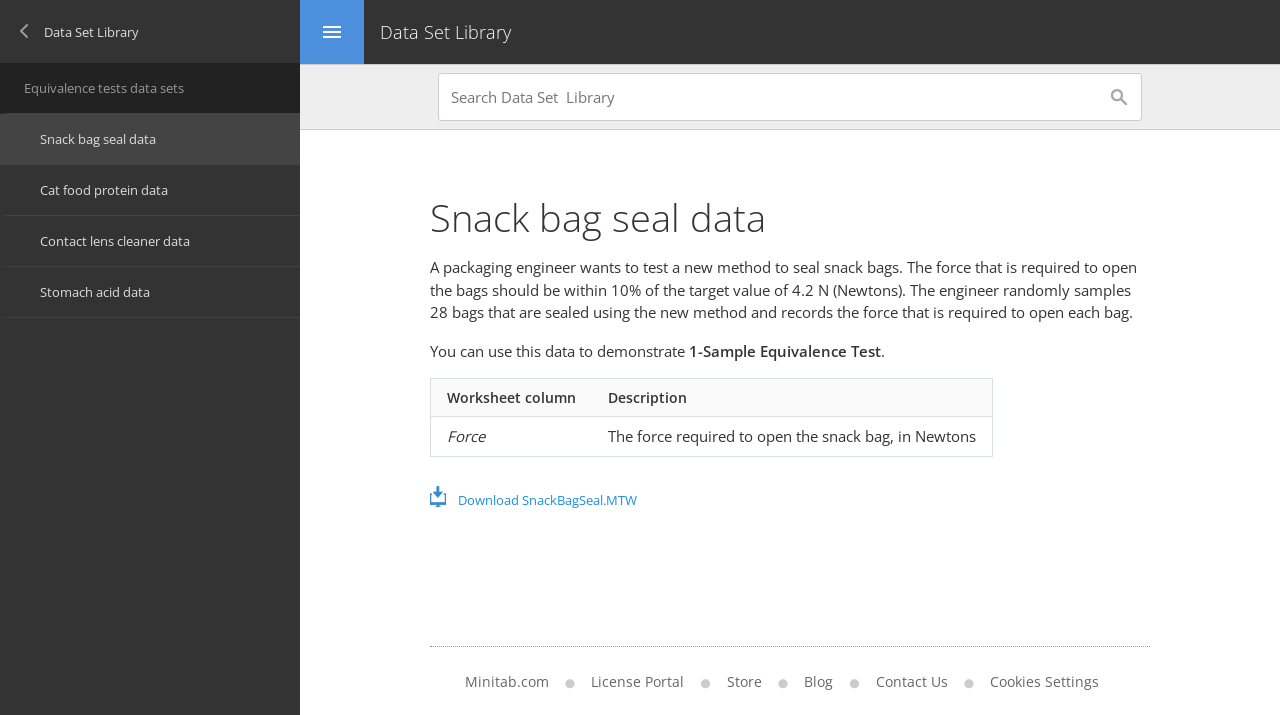Provide the bounding box coordinates for the area that should be clicked to complete the instruction: "Contact Amazing Beans via email".

None